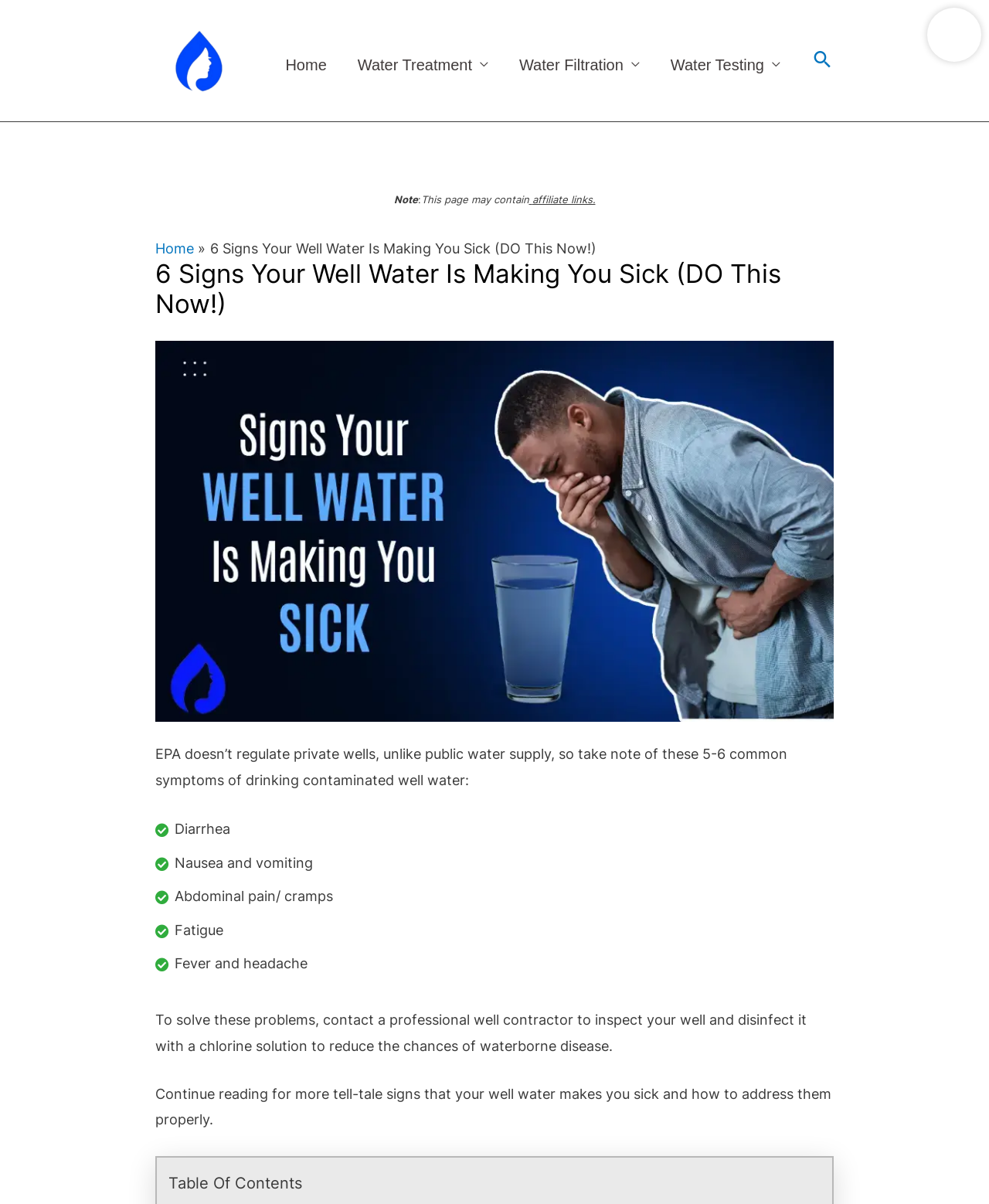Determine the bounding box coordinates for the area you should click to complete the following instruction: "Expand the 'Water Treatment' menu".

[0.346, 0.05, 0.509, 0.057]